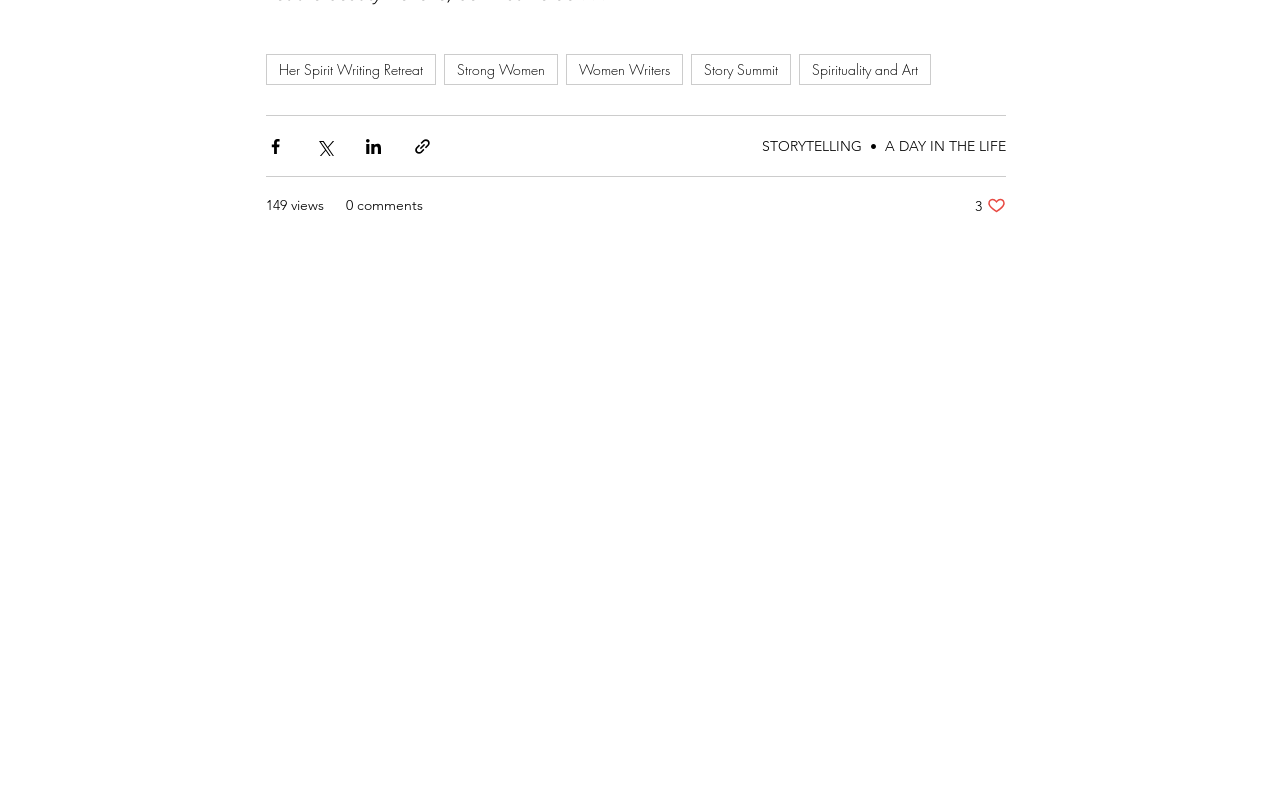Utilize the details in the image to thoroughly answer the following question: What are the categories of writing retreats?

By analyzing the navigation section, I found a list of links that seem to be categories of writing retreats, including Her Spirit, Strong Women, Women Writers, Story Summit, and Spirituality and Art.